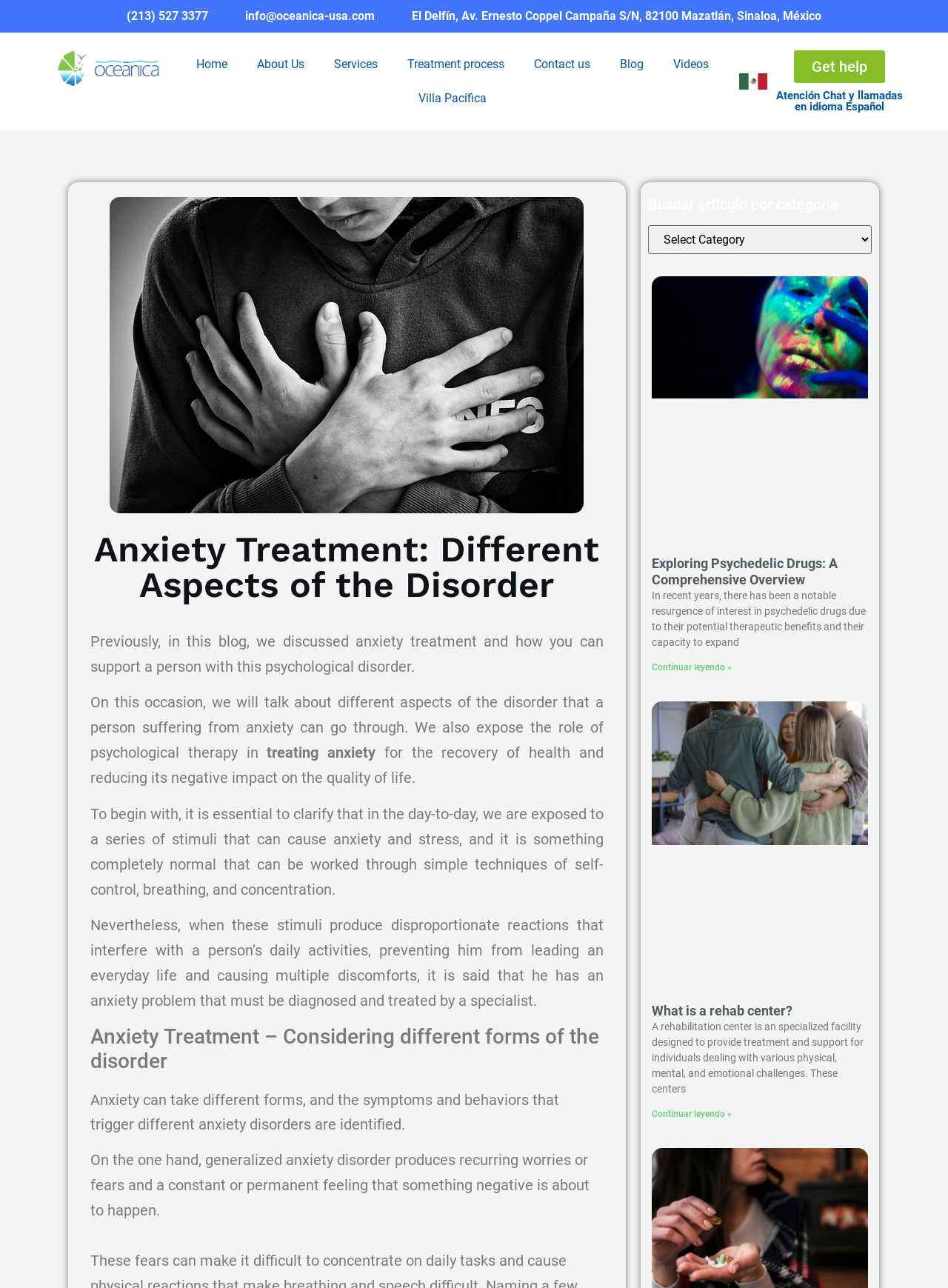What is the address of Oceanica's location in Mexico?
Please answer the question as detailed as possible.

The address of Oceanica's location in Mexico can be found at the top of the webpage, below the phone number and email address. It is El Delfín, Av. Ernesto Coppel Campaña S/N, 82100 Mazatlán, Sinaloa, México.